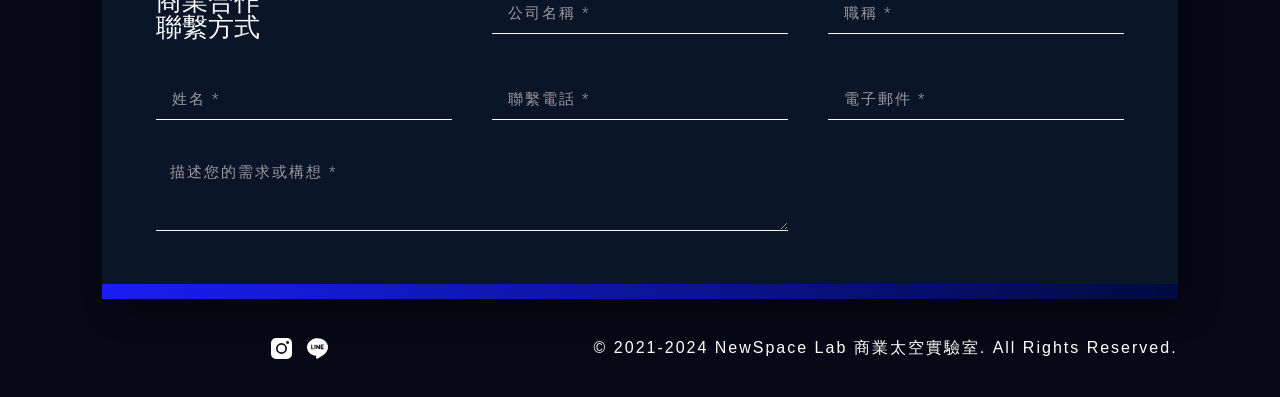What is the label of the first text box?
Give a single word or phrase as your answer by examining the image.

姓名